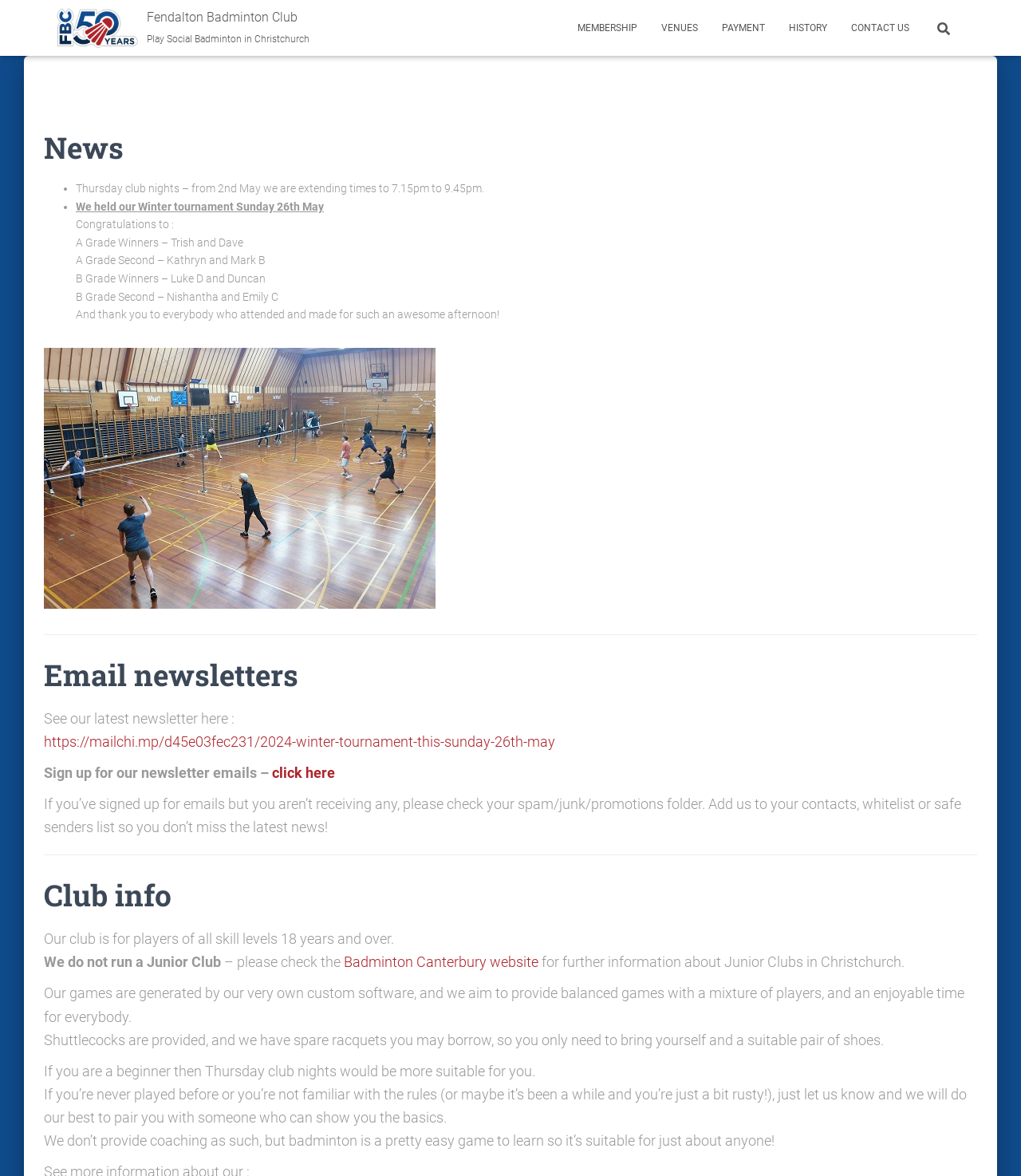Give a concise answer using only one word or phrase for this question:
What is provided by the club?

Shuttlecocks and spare racquets